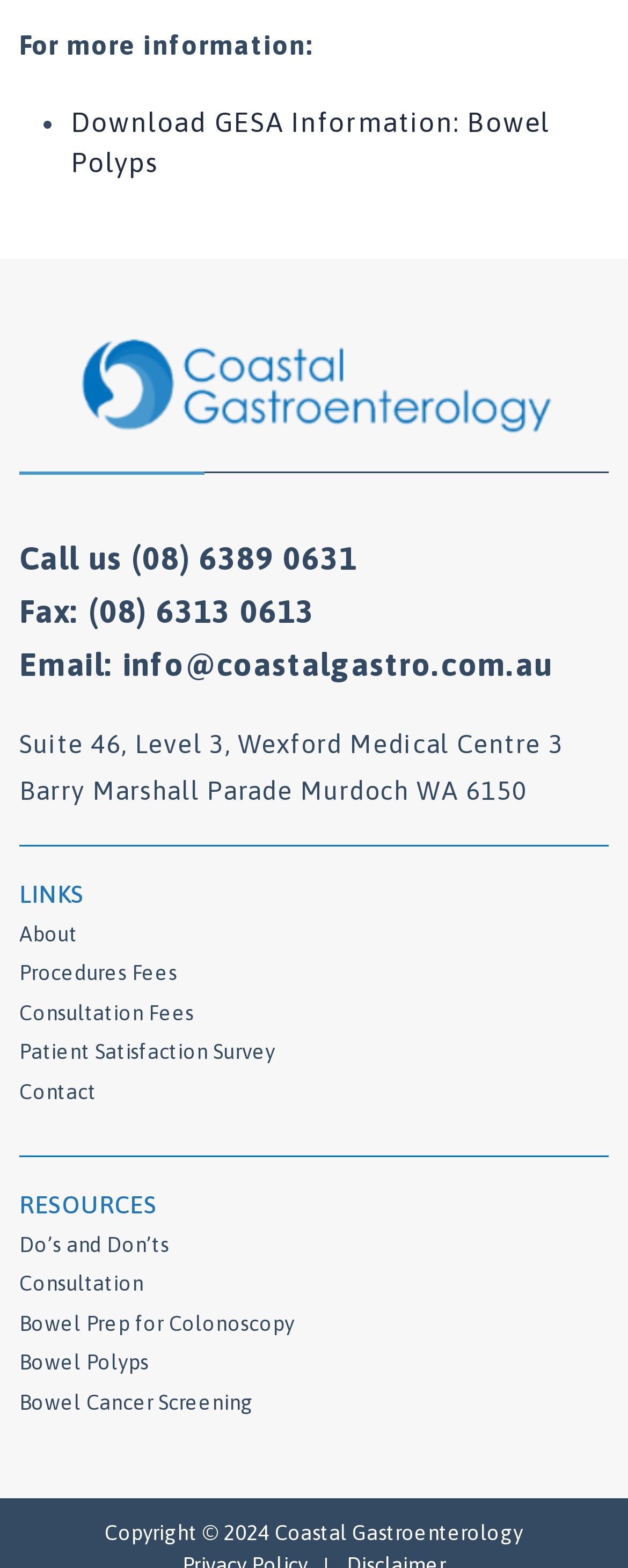How many links are under the 'LINKS' heading? Refer to the image and provide a one-word or short phrase answer.

5